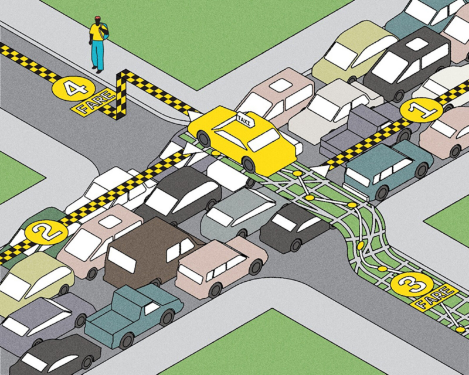Using the details from the image, please elaborate on the following question: What do the numerical indicators on the roads represent?

The numerical indicators '1', '2', and '3' on the roads suggest that different fare zones or routes may lead to varying destinations, highlighting the complexity of urban navigation.